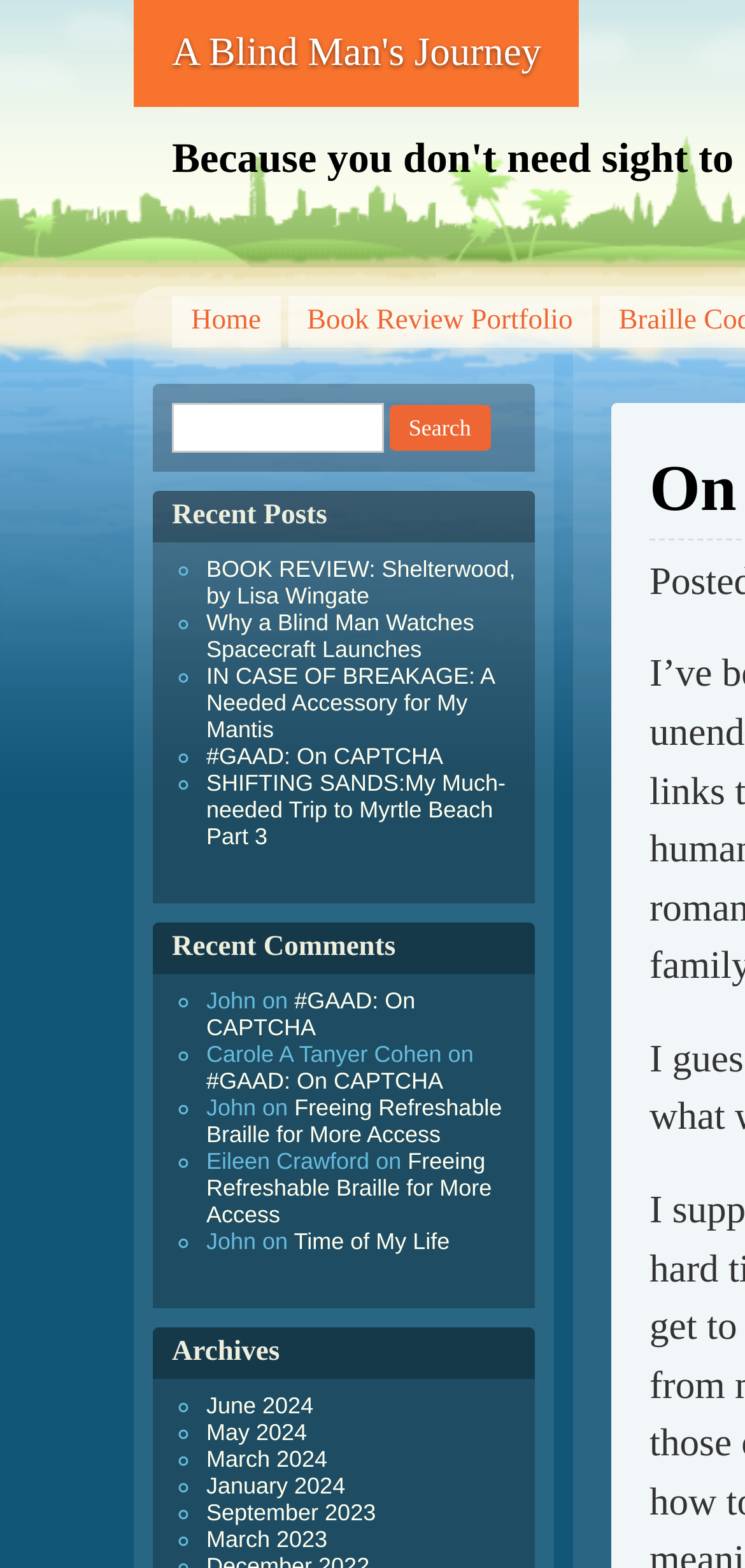Give a detailed account of the webpage.

The webpage is a blog titled "On Disability and Connection | A Blind Man's Journey". At the top, there is a navigation menu with links to "Home" and "Book Review Portfolio". Below the navigation menu, there is a search bar with a text box and a "Search" button.

The main content of the webpage is divided into three sections. The first section is titled "Recent Posts" and lists five recent blog posts with links to each post. The posts are marked with bullet points, and their titles include "BOOK REVIEW: Shelterwood, by Lisa Wingate", "Why a Blind Man Watches Spacecraft Launches", and "IN CASE OF BREAKAGE: A Needed Accessory for My Mantis".

The second section is titled "Recent Comments" and lists five recent comments on the blog. Each comment is marked with a bullet point and includes the commenter's name, the phrase "on", and a link to the post being commented on.

The third section is titled "Archives" and lists links to blog posts from different months, including June 2024, May 2024, and March 2024. The links are marked with bullet points and are listed in reverse chronological order.

Overall, the webpage has a simple and organized layout, with clear headings and concise text. The content is focused on the blog's theme of disability and connection, with a mix of personal stories, book reviews, and commentary on accessibility issues.